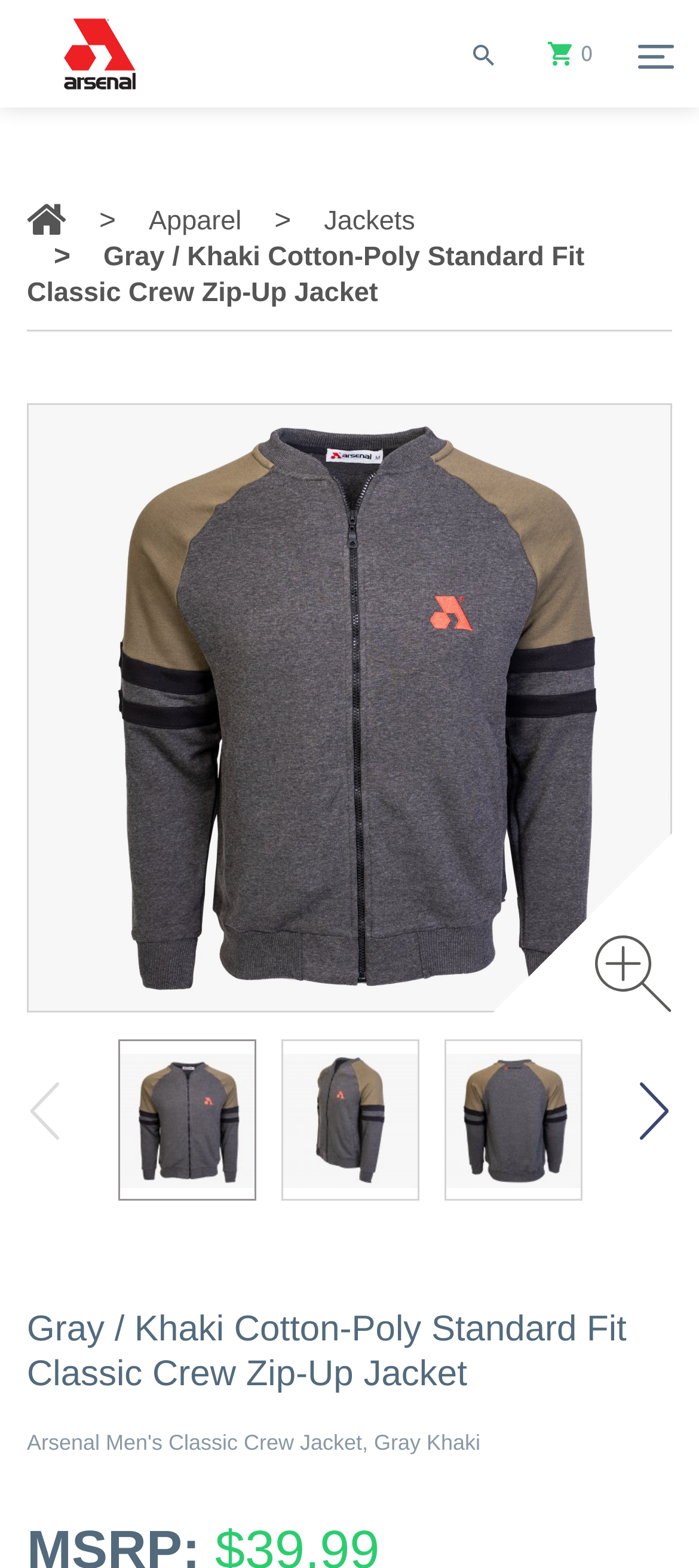Find the bounding box coordinates for the element that must be clicked to complete the instruction: "view cart". The coordinates should be four float numbers between 0 and 1, indicated as [left, top, right, bottom].

[0.754, 0.022, 0.877, 0.046]